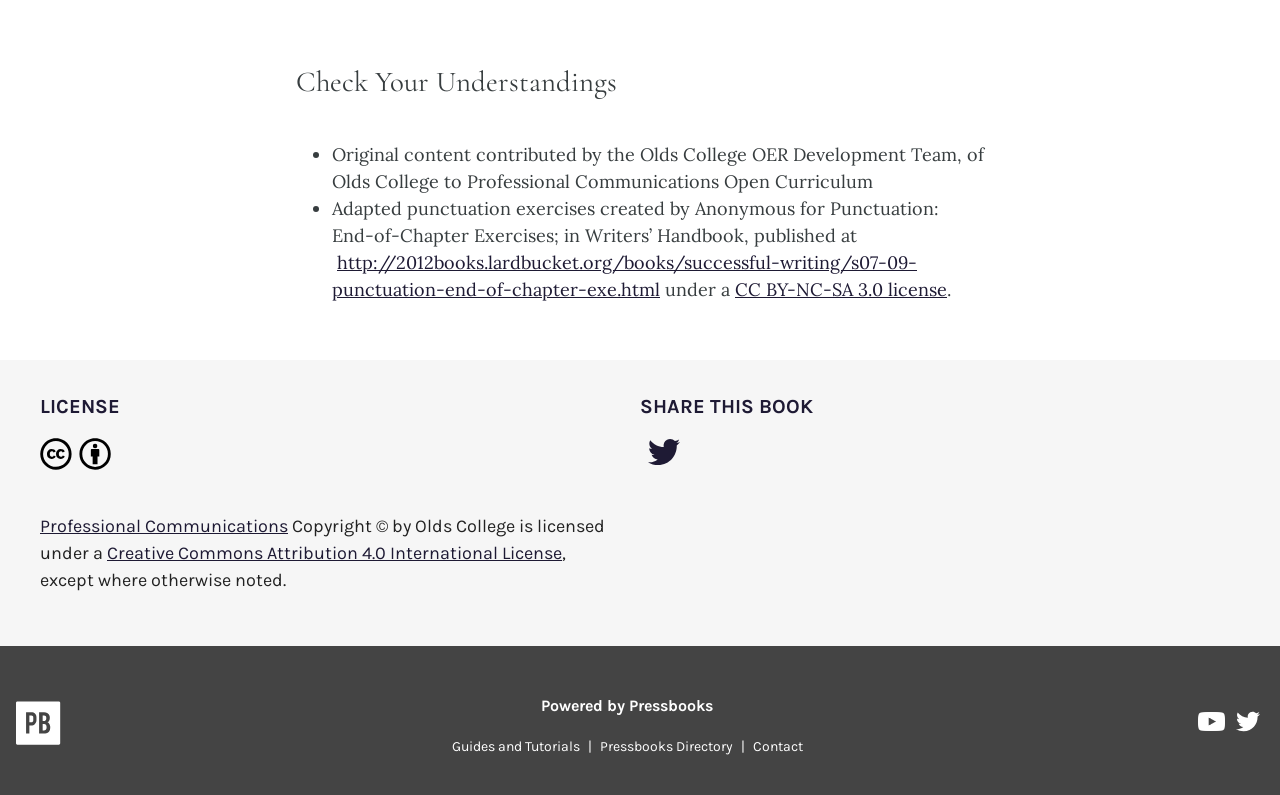Who contributed the original content?
Please provide a detailed and thorough answer to the question.

The original content contributors are mentioned in the first bullet point, which states that the original content was contributed by the Olds College OER Development Team.